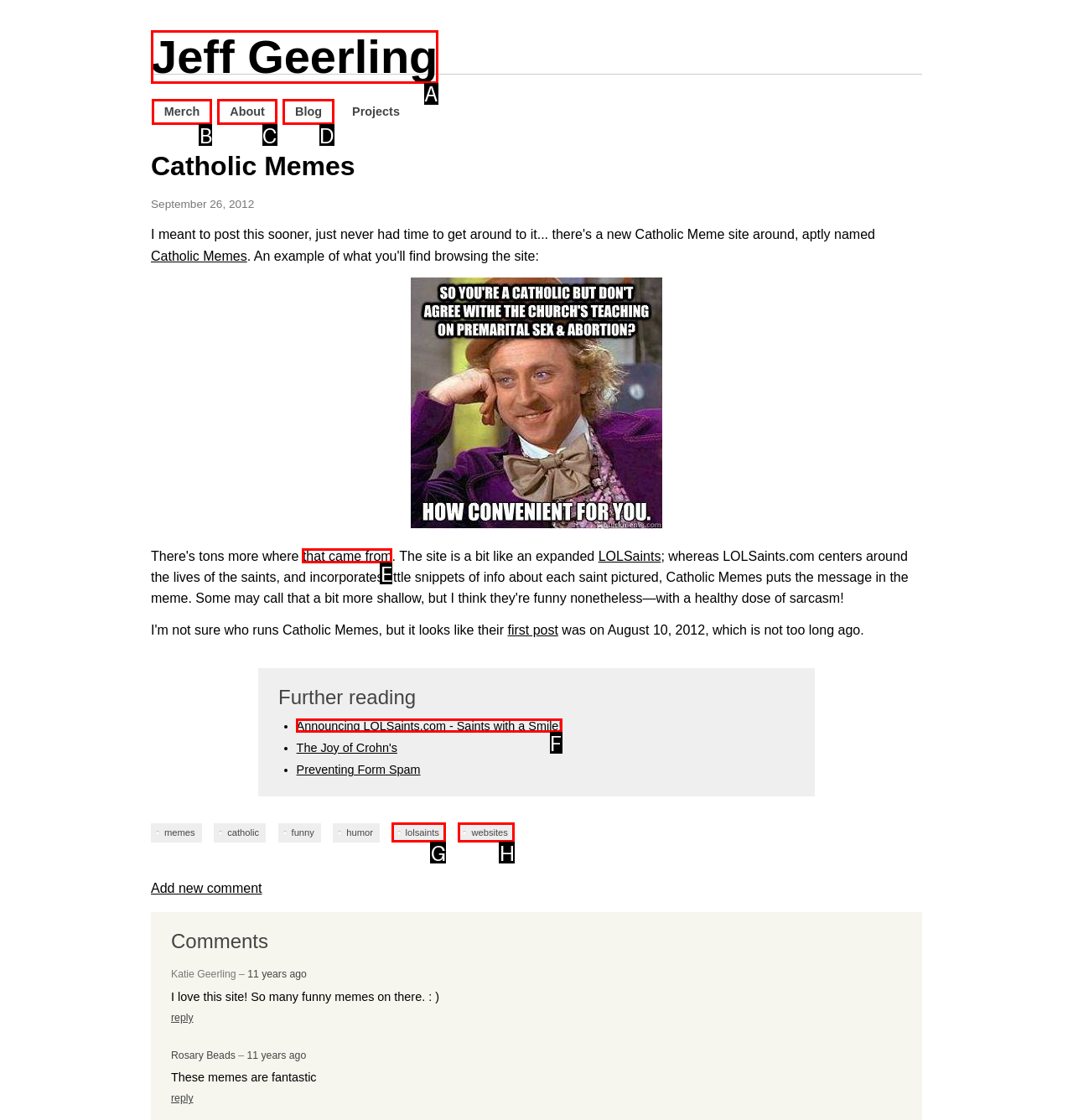From the given choices, determine which HTML element matches the description: Blog. Reply with the appropriate letter.

D